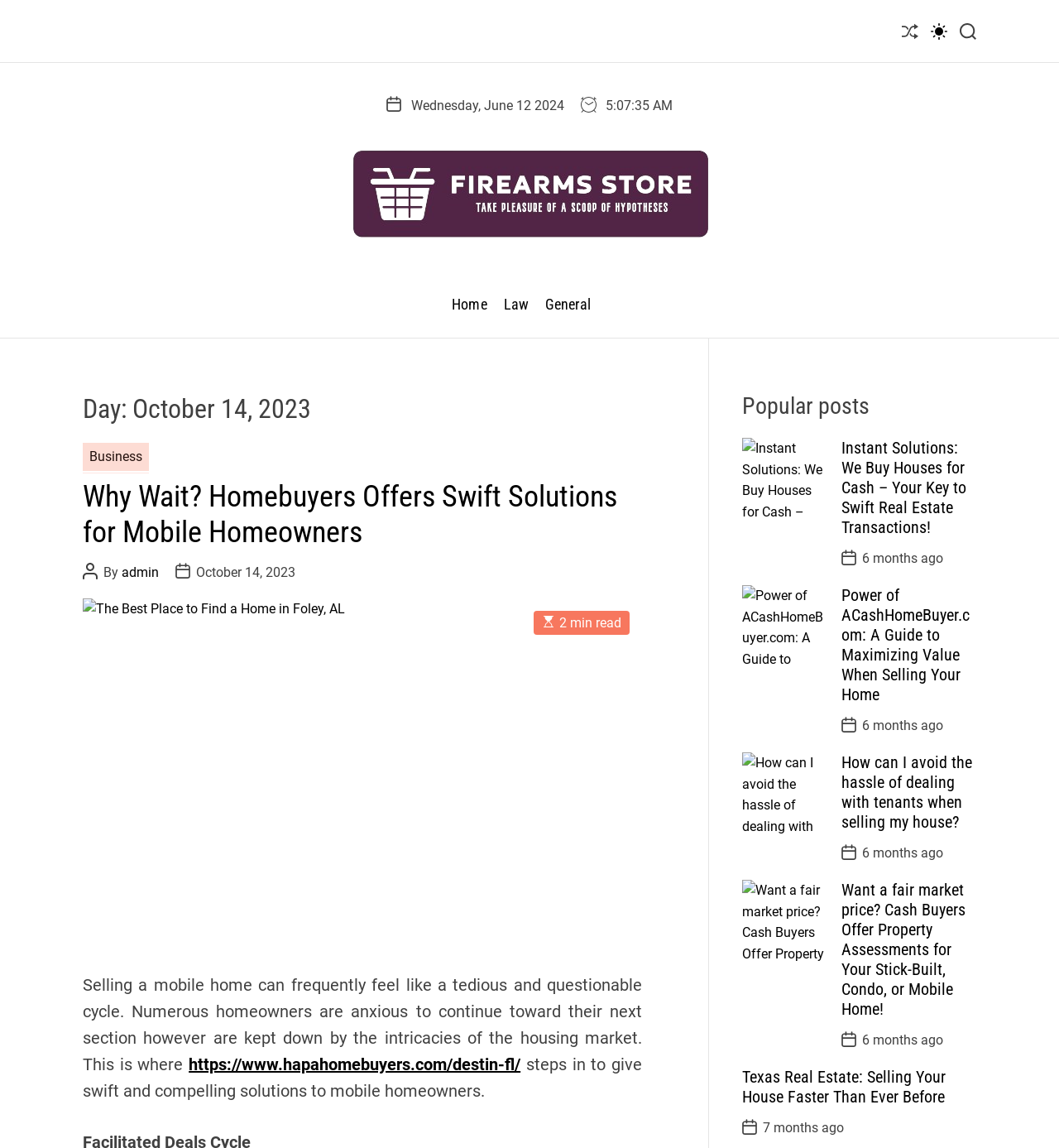Identify the bounding box coordinates for the element you need to click to achieve the following task: "Search". The coordinates must be four float values ranging from 0 to 1, formatted as [left, top, right, bottom].

[0.906, 0.007, 0.922, 0.047]